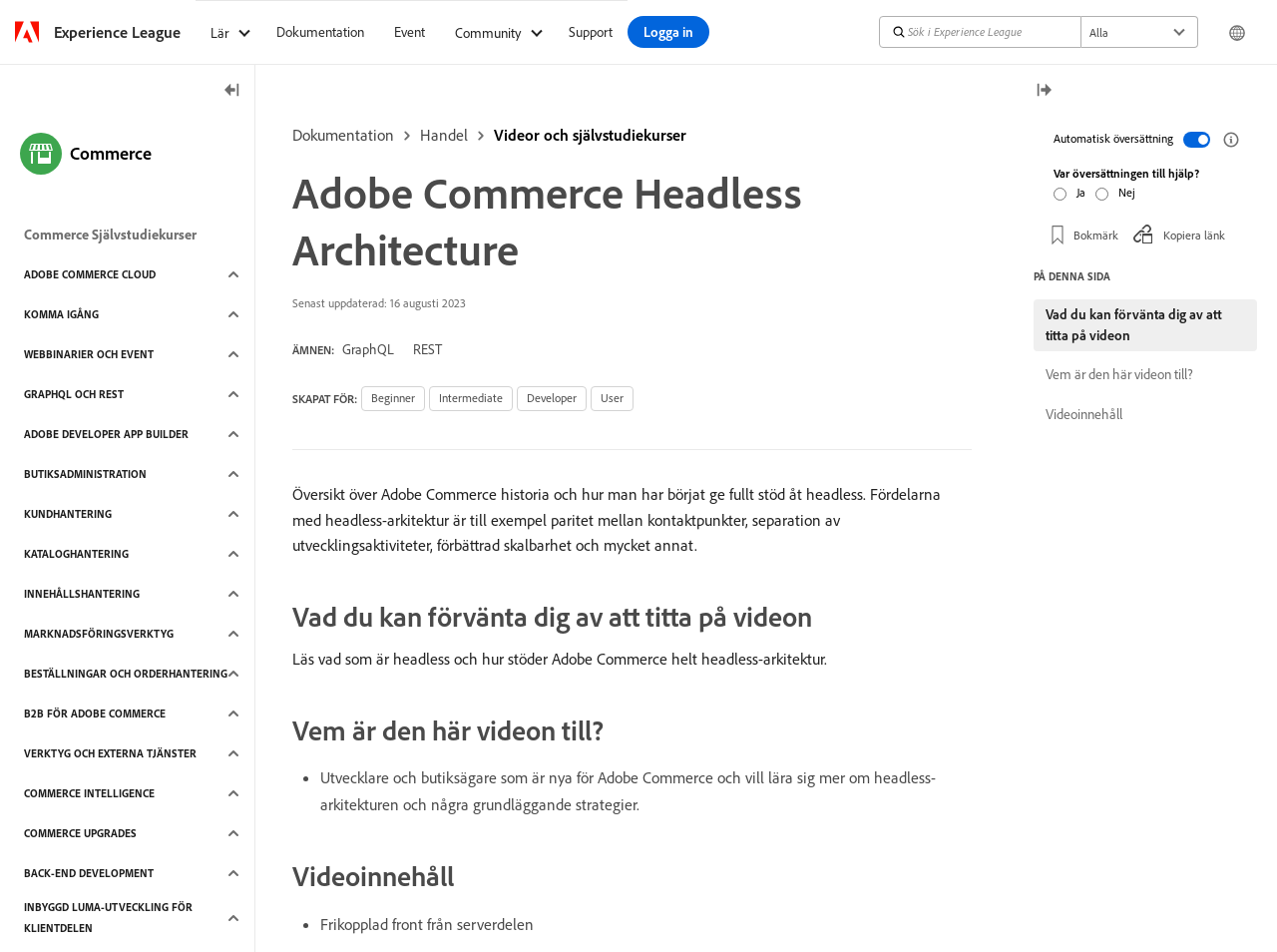Identify the bounding box coordinates of the area you need to click to perform the following instruction: "Click the logo".

[0.012, 0.017, 0.03, 0.046]